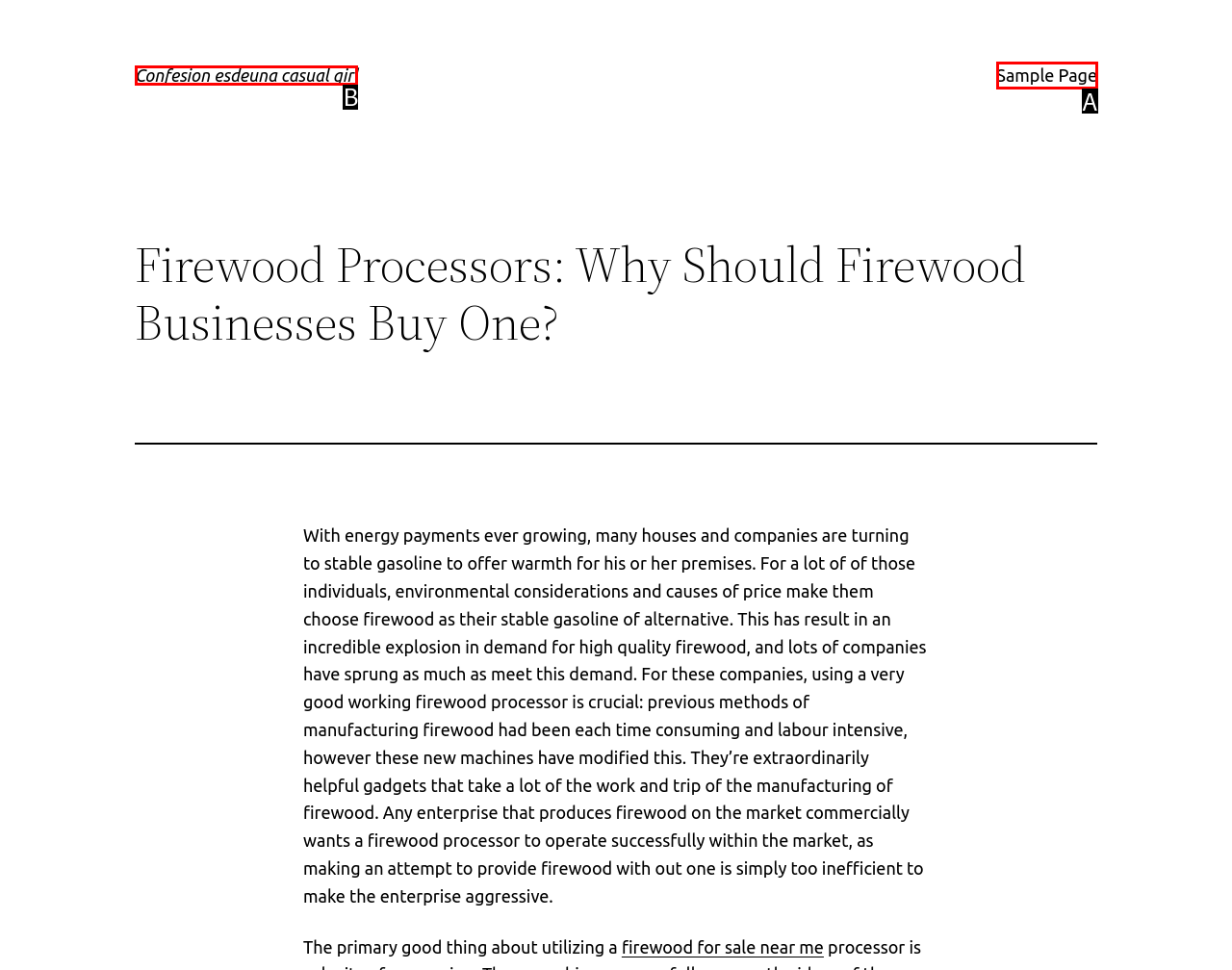Using the provided description: Sample Page, select the HTML element that corresponds to it. Indicate your choice with the option's letter.

A